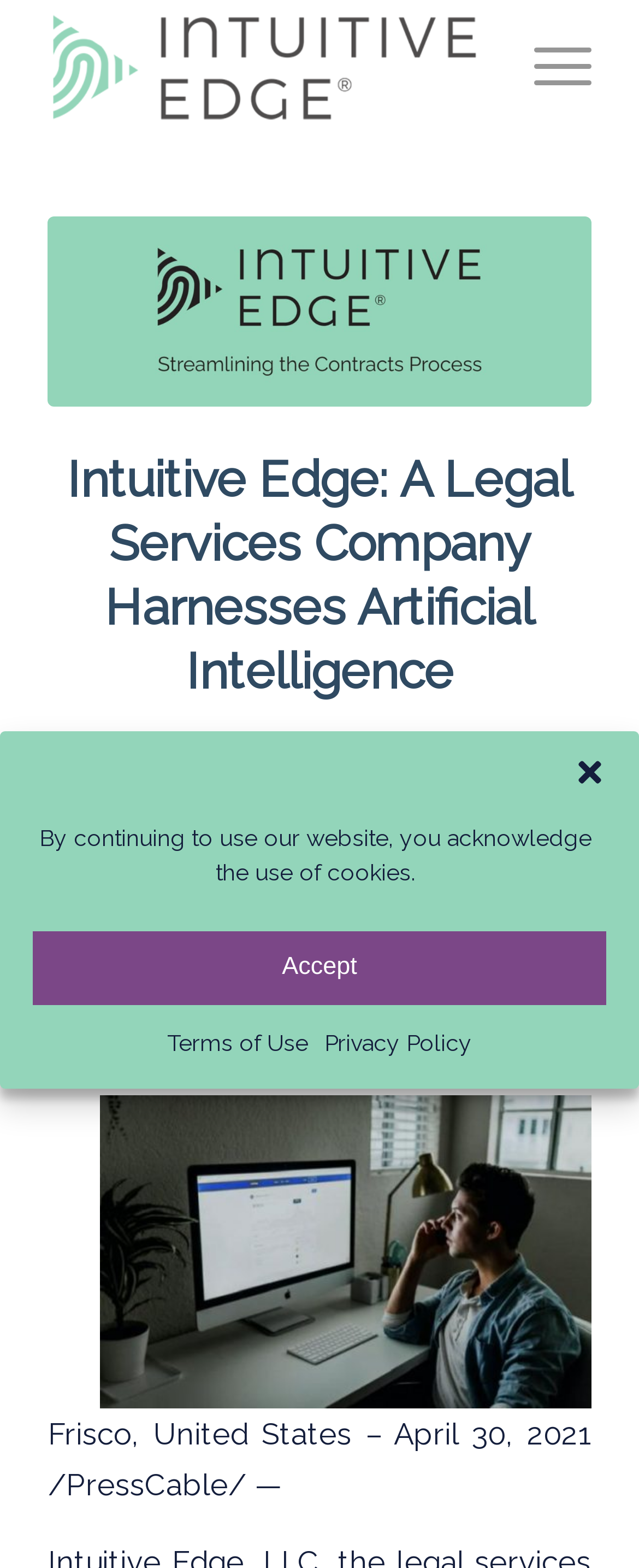What is the text of the webpage's headline?

Intuitive Edge: A Legal Services Company Harnesses Artificial Intelligence